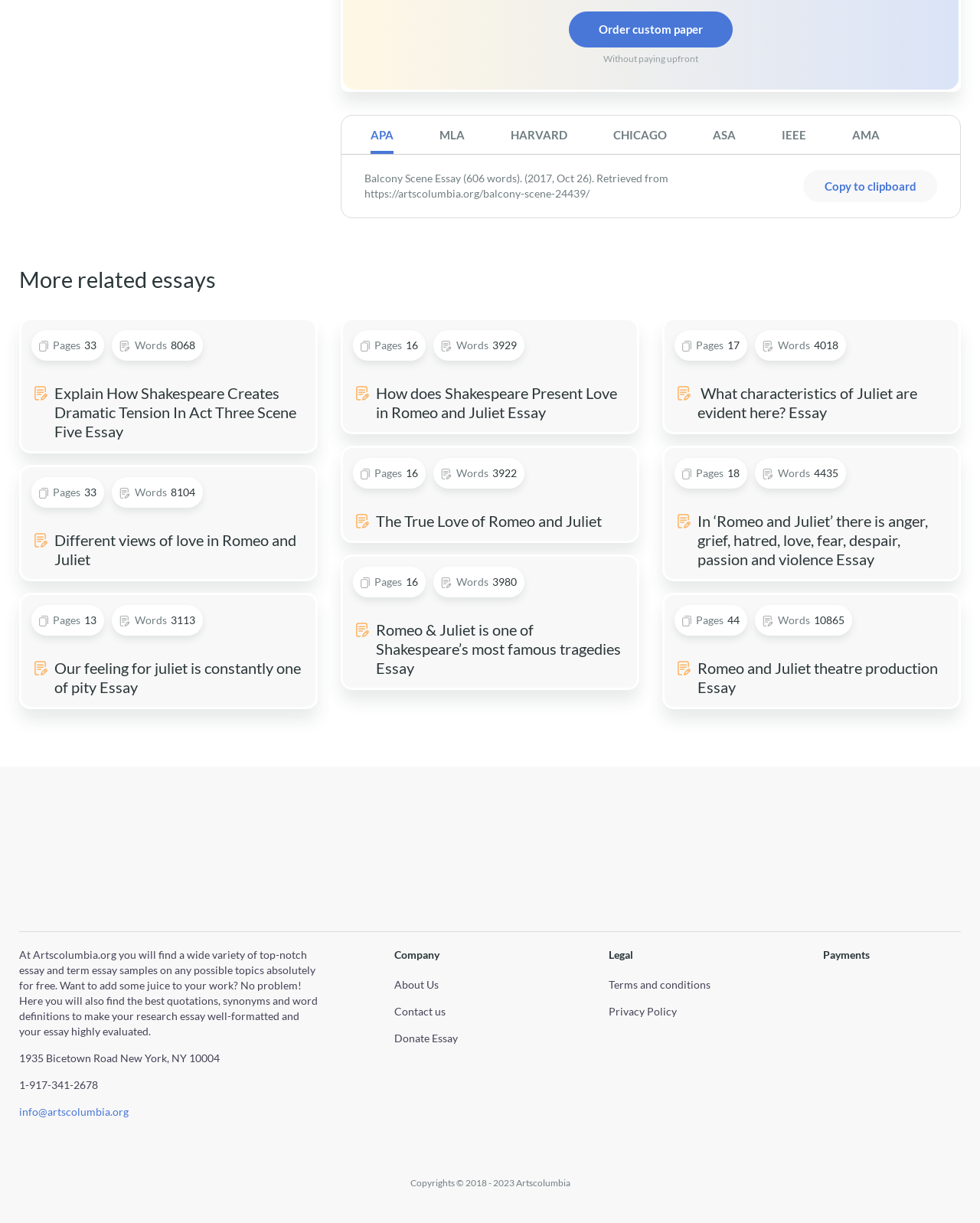What is the purpose of the website?
Based on the image, answer the question with as much detail as possible.

The website appears to be a repository of essay and term paper samples on various topics, allowing users to access and utilize them for their research and academic purposes.